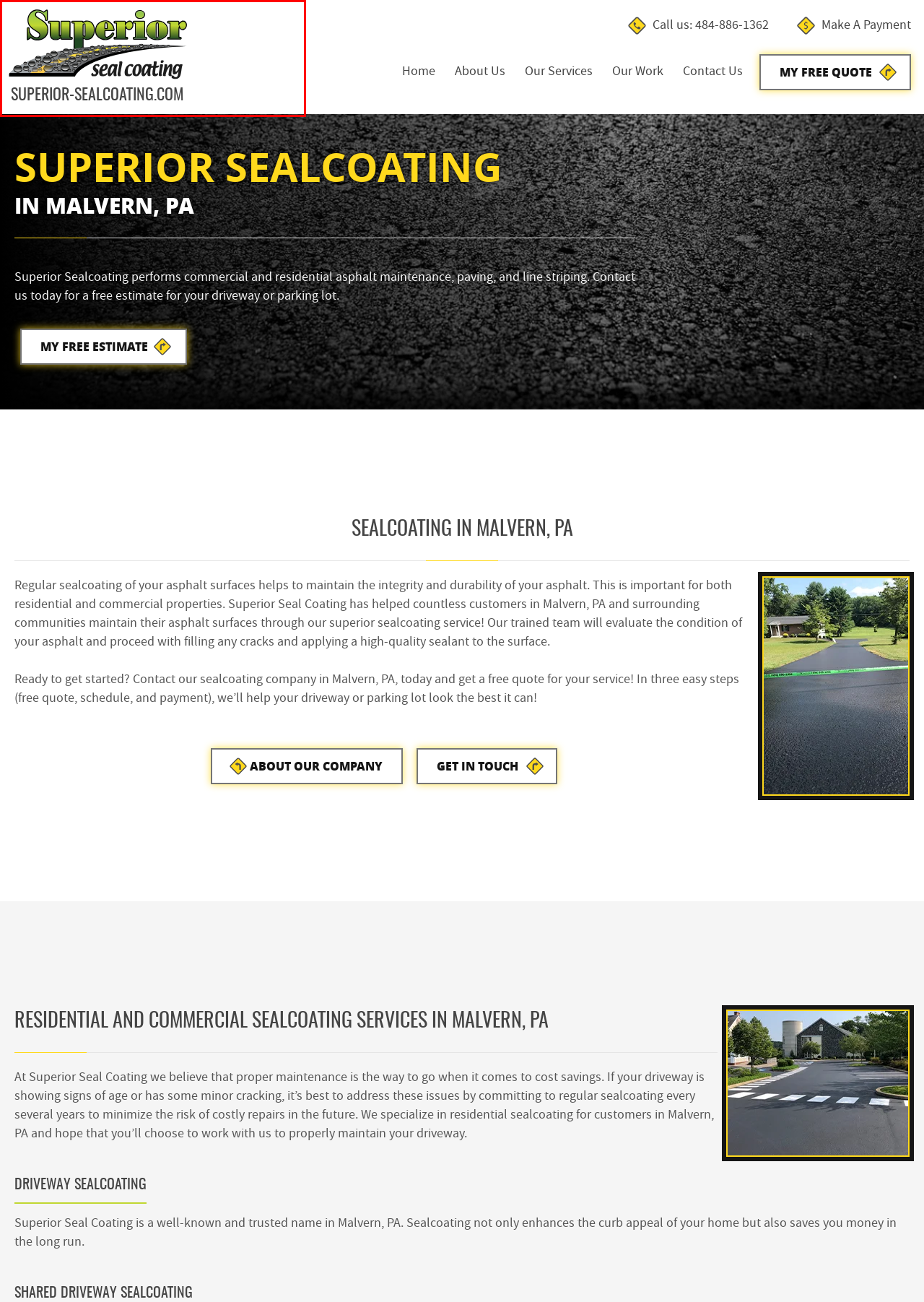Given a screenshot of a webpage with a red bounding box around an element, choose the most appropriate webpage description for the new page displayed after clicking the element within the bounding box. Here are the candidates:
A. Contact Superior Sealcoating - Superior Sealcoating
B. Our Gallery - Superior Sealcoating
C. Superior Sealcoating - Chester County, PA
D. About - Superior Sealcoating
E. w3Nerds - Website Design Company West Chester, PA
F. Terms of Service - Superior Sealcoating
G. Make a Payment - Superior Sealcoating
H. Privacy Policy - Superior Sealcoating

C